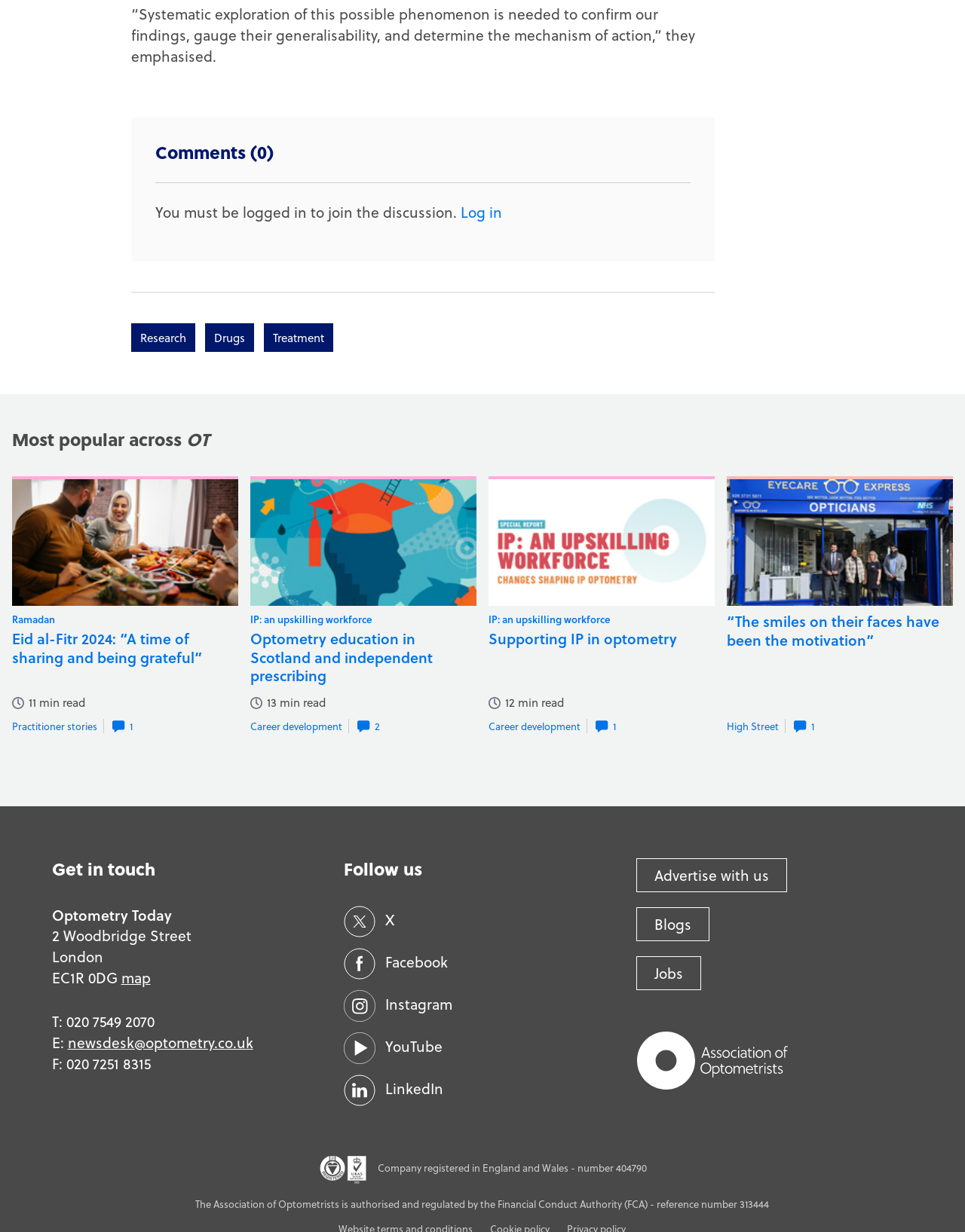What is the topic of the article with the image of a person’s face in profile, wearing a graduate cap?
Refer to the image and provide a thorough answer to the question.

I found the image of a person’s face in profile, wearing a graduate cap in the article section, and the link text associated with it is 'Optometry education in Scotland and independent prescribing', which suggests that the topic of the article is related to optometry education in Scotland and independent prescribing.